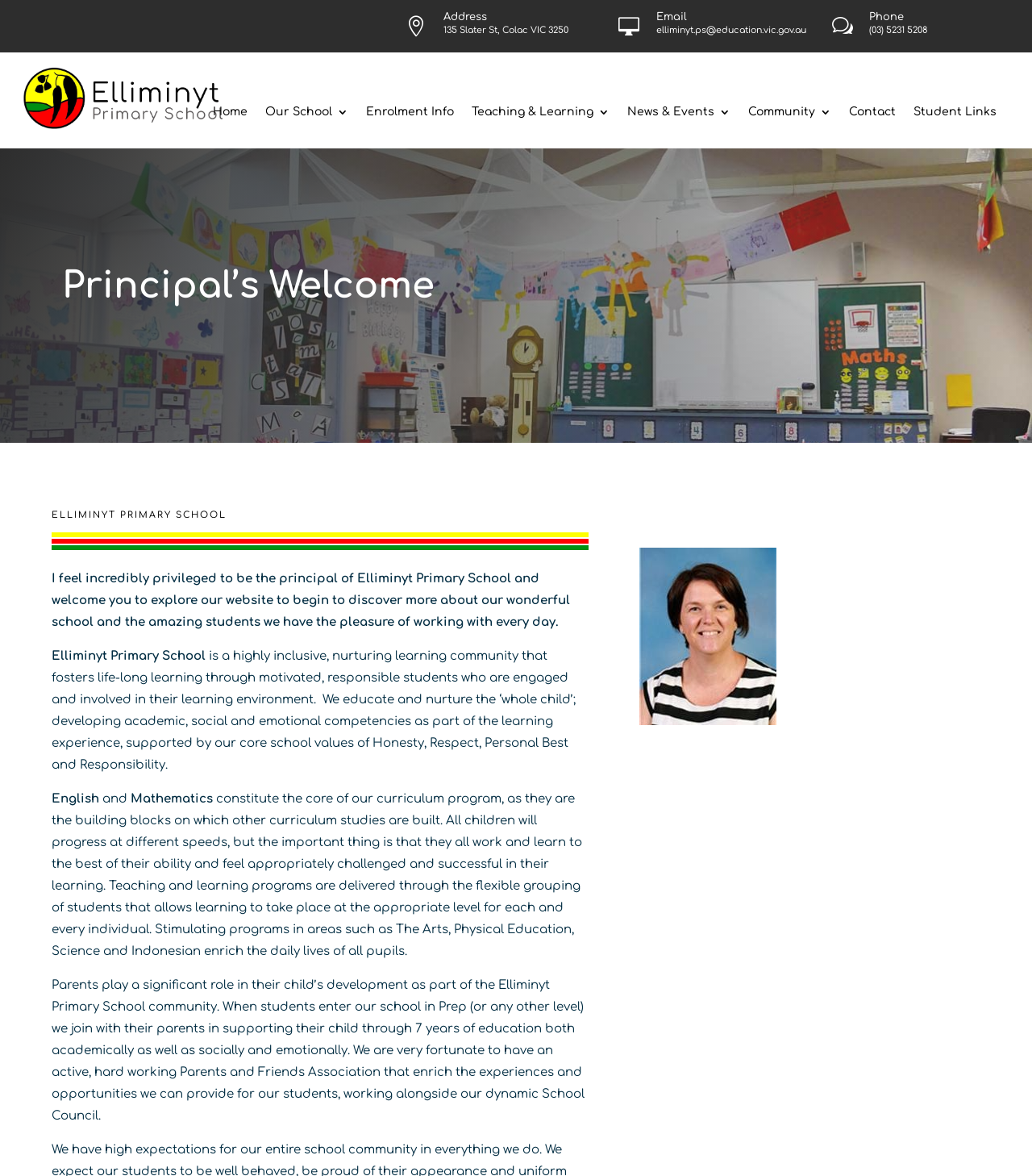Refer to the image and answer the question with as much detail as possible: What are the core school values of Elliminyt Primary School?

I found the core school values by looking at the static text element that mentions the values, which are part of the school's philosophy and approach to education.